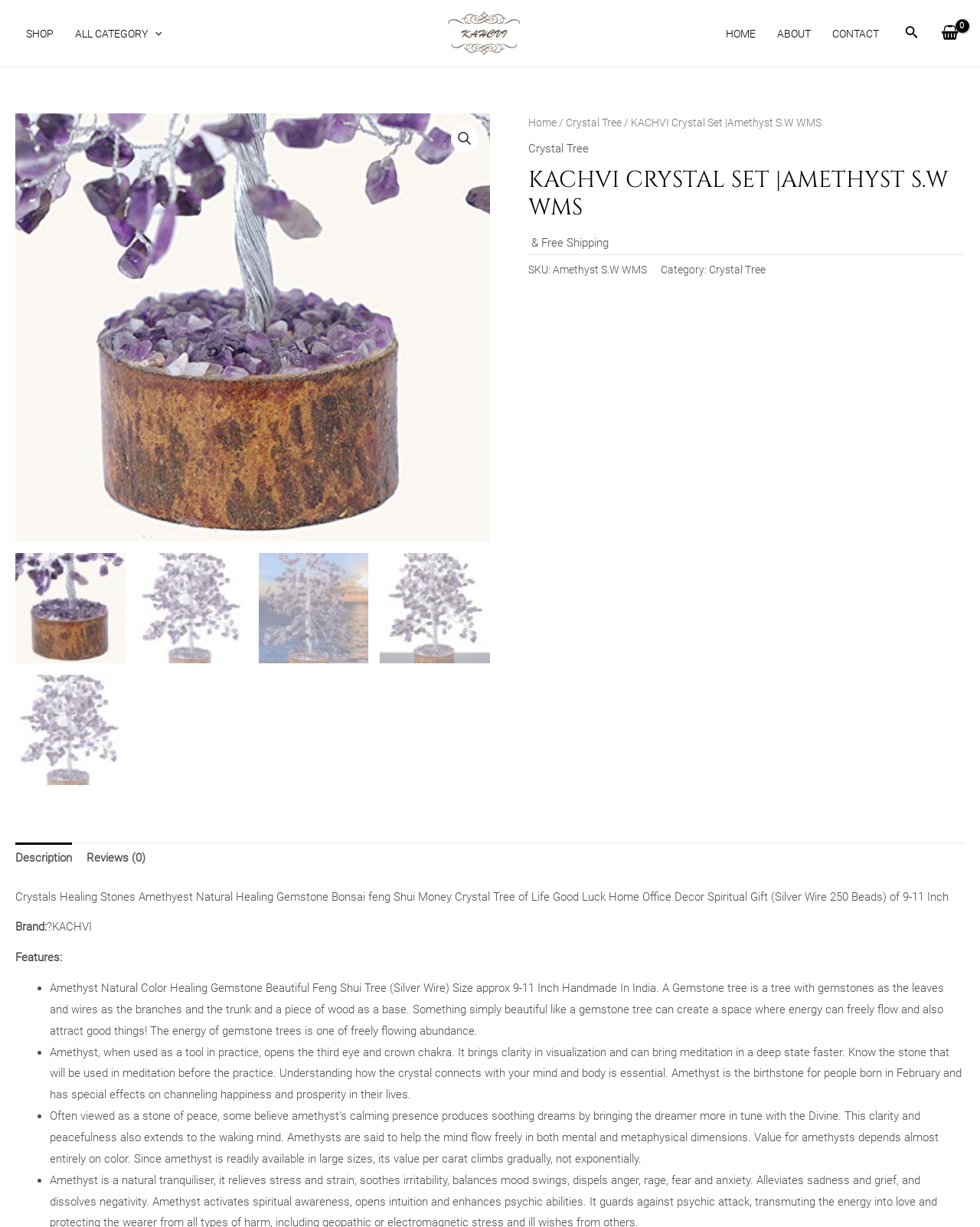What is the color of the crystal?
Please provide a comprehensive answer based on the visual information in the image.

I found the answer by looking at the product description, which mentions that the crystal is of natural color. This information is also mentioned in the 'Features:' section, which lists the properties of the crystal tree.